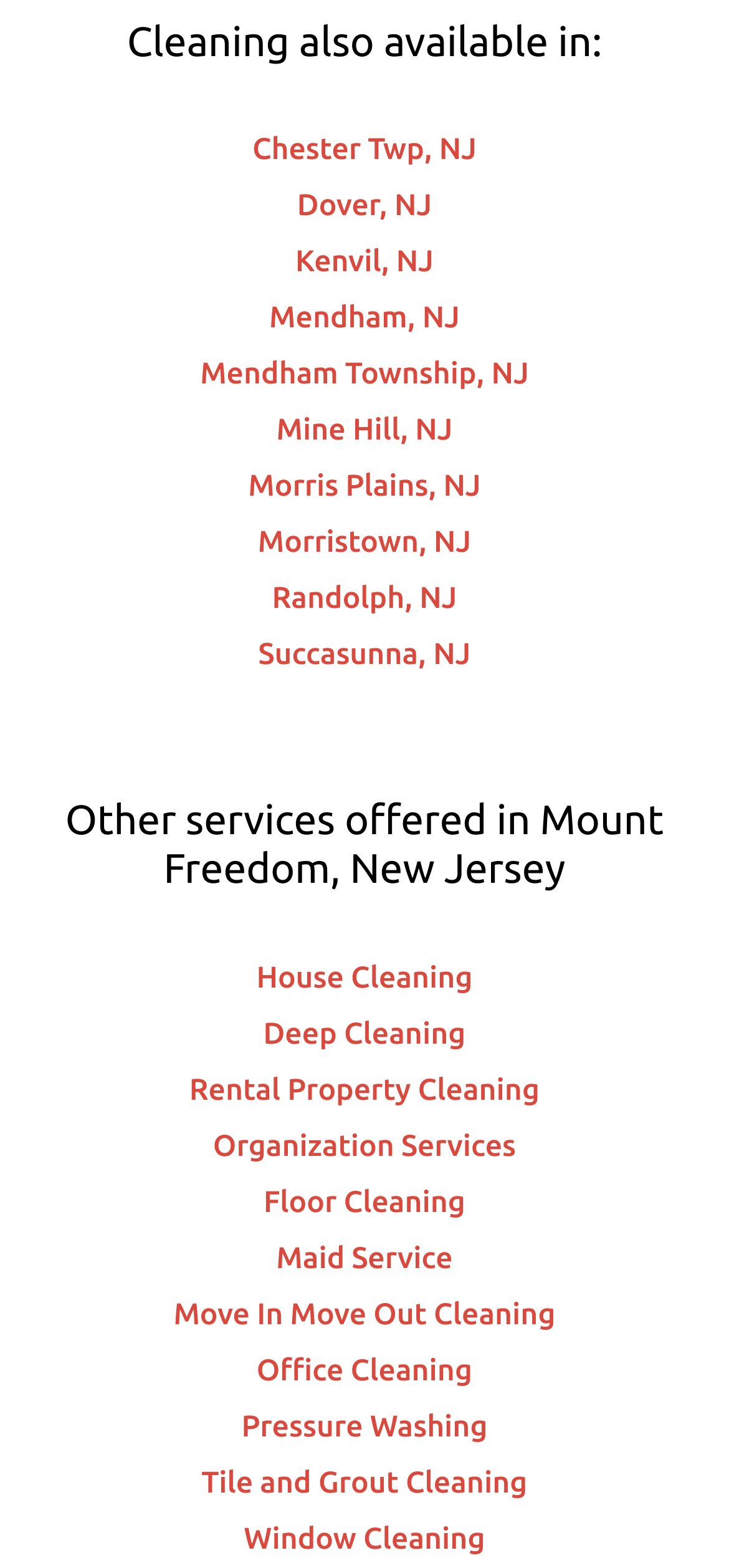Determine the bounding box coordinates of the element that should be clicked to execute the following command: "View House Cleaning services".

[0.352, 0.613, 0.648, 0.634]